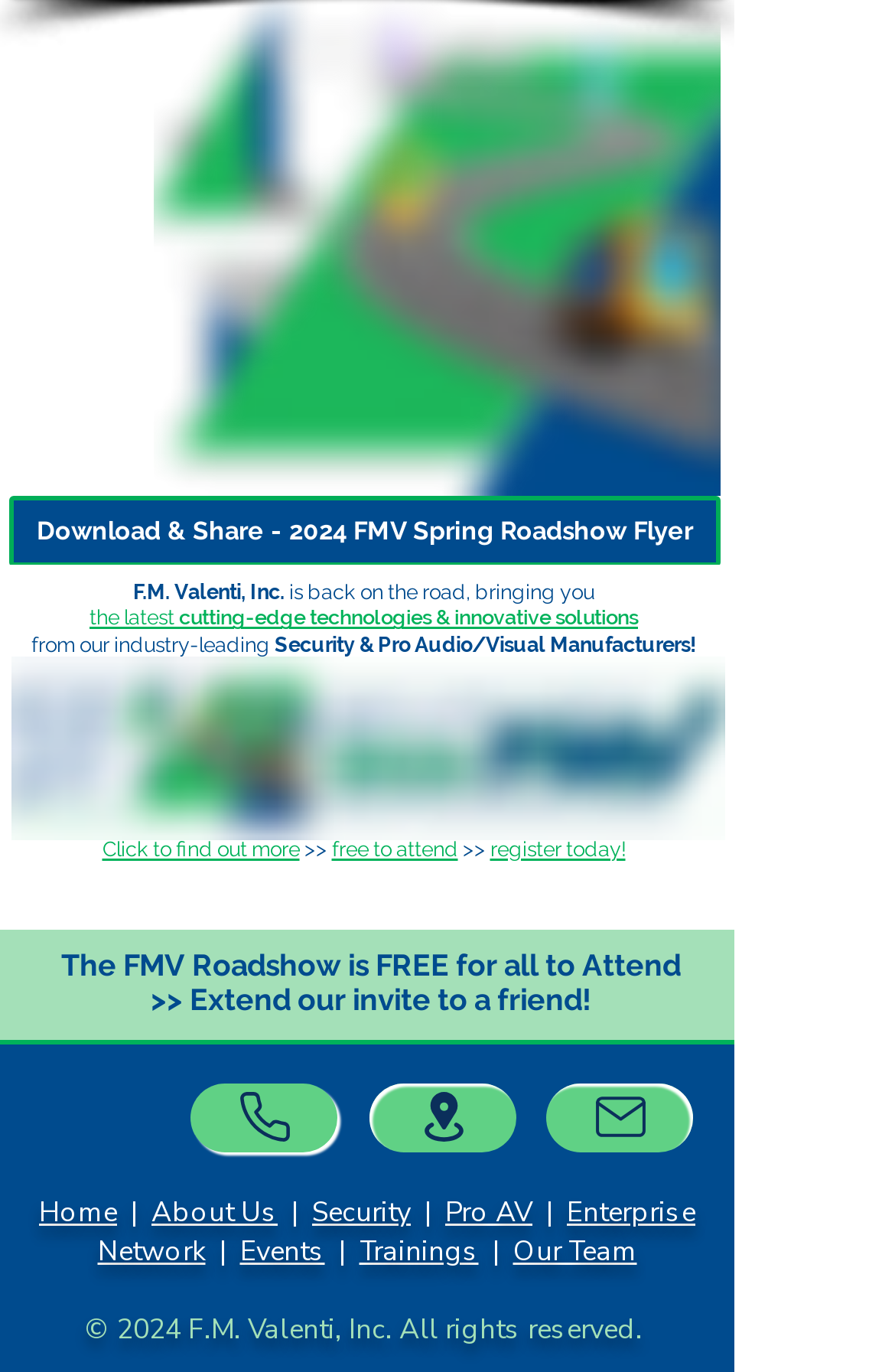Point out the bounding box coordinates of the section to click in order to follow this instruction: "Learn more about F.M. Valenti, Inc.".

[0.149, 0.423, 0.664, 0.44]